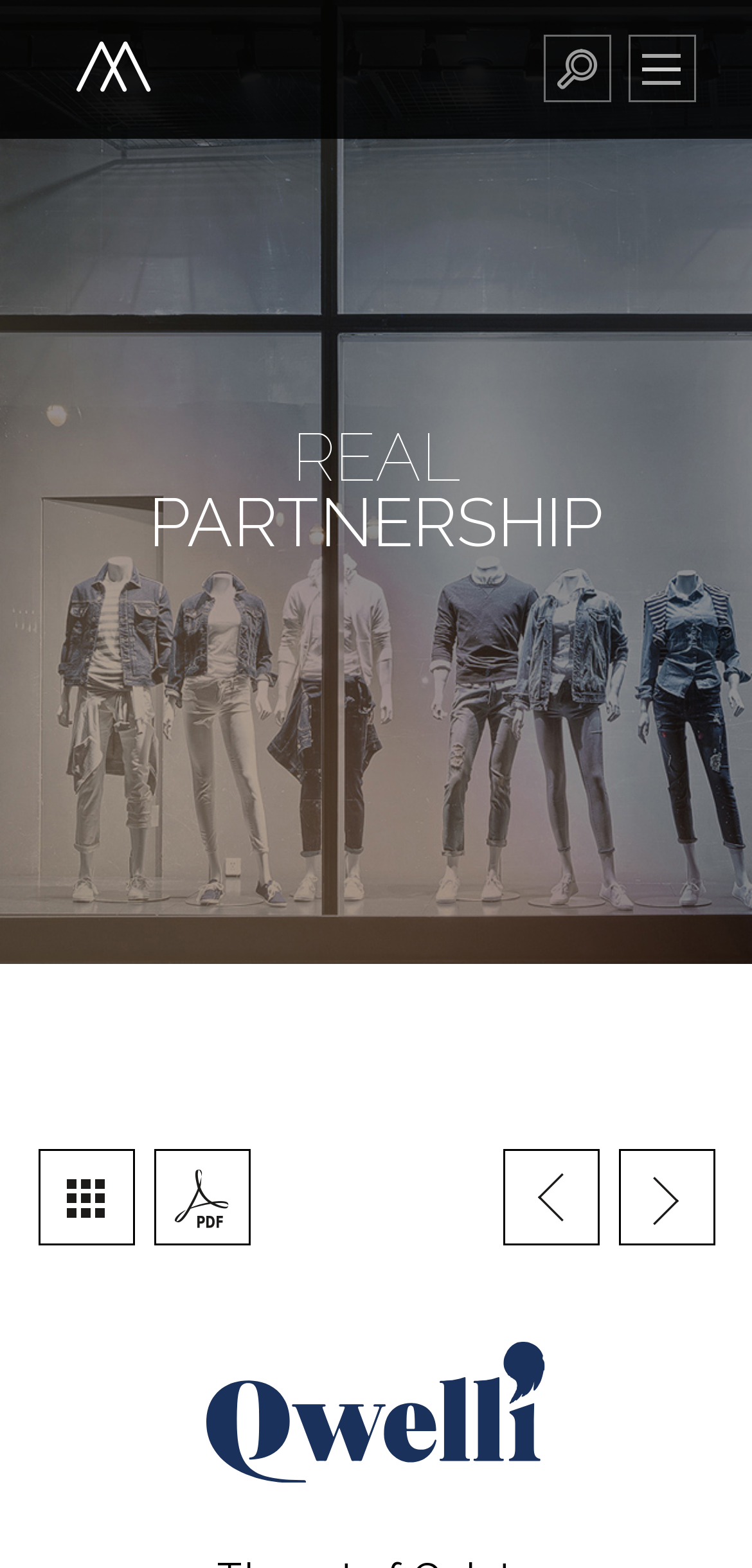Please find the bounding box coordinates of the section that needs to be clicked to achieve this instruction: "view services".

[0.41, 0.155, 0.59, 0.193]